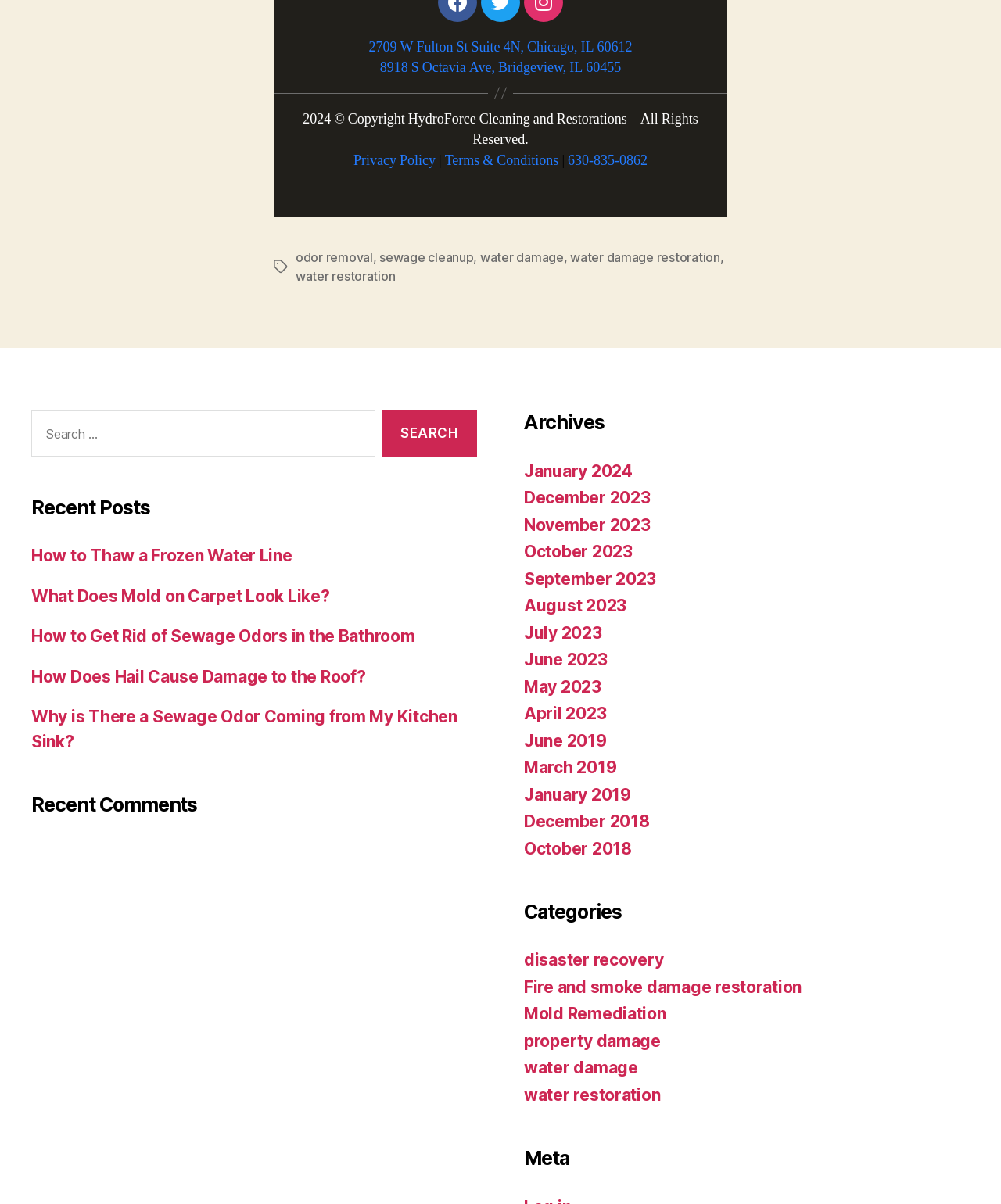Please identify the bounding box coordinates of the region to click in order to complete the given instruction: "View archives for January 2024". The coordinates should be four float numbers between 0 and 1, i.e., [left, top, right, bottom].

[0.523, 0.383, 0.632, 0.399]